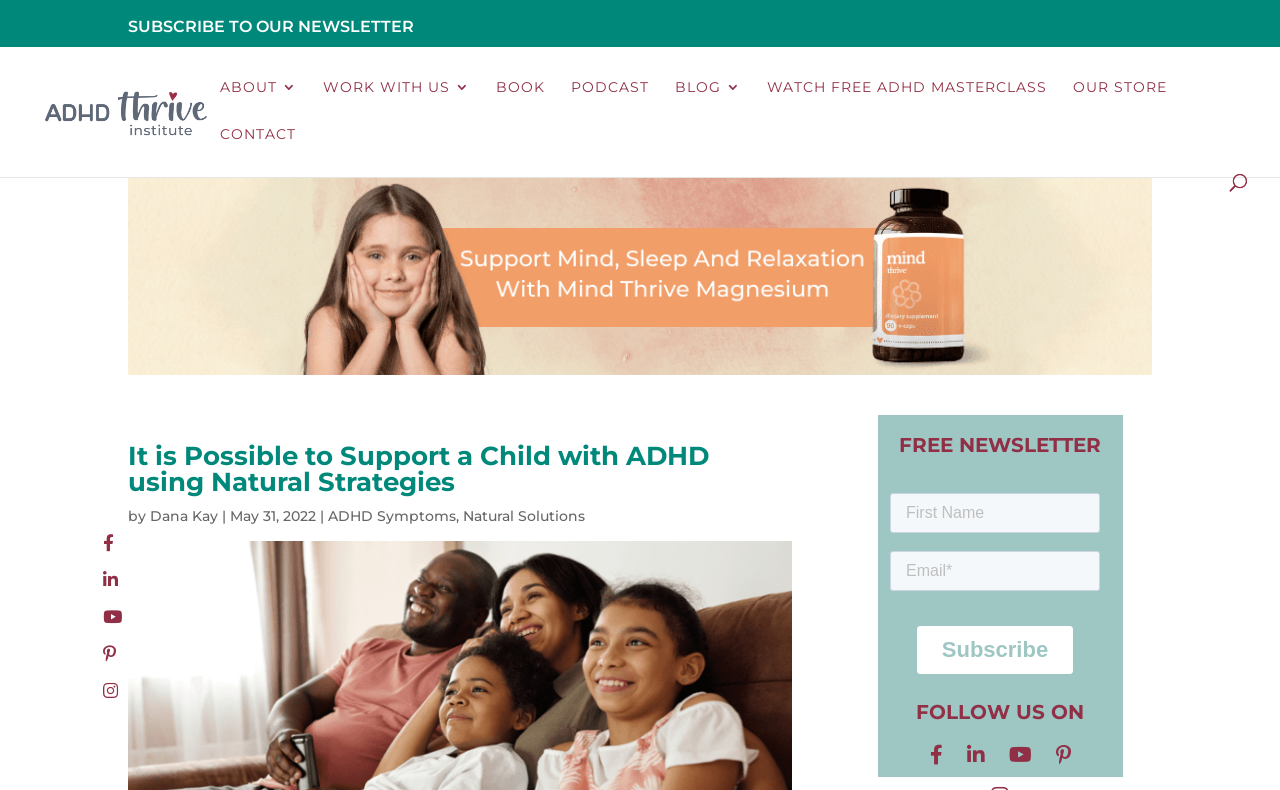What is the date of the article?
Look at the image and respond with a single word or a short phrase.

May 31, 2022